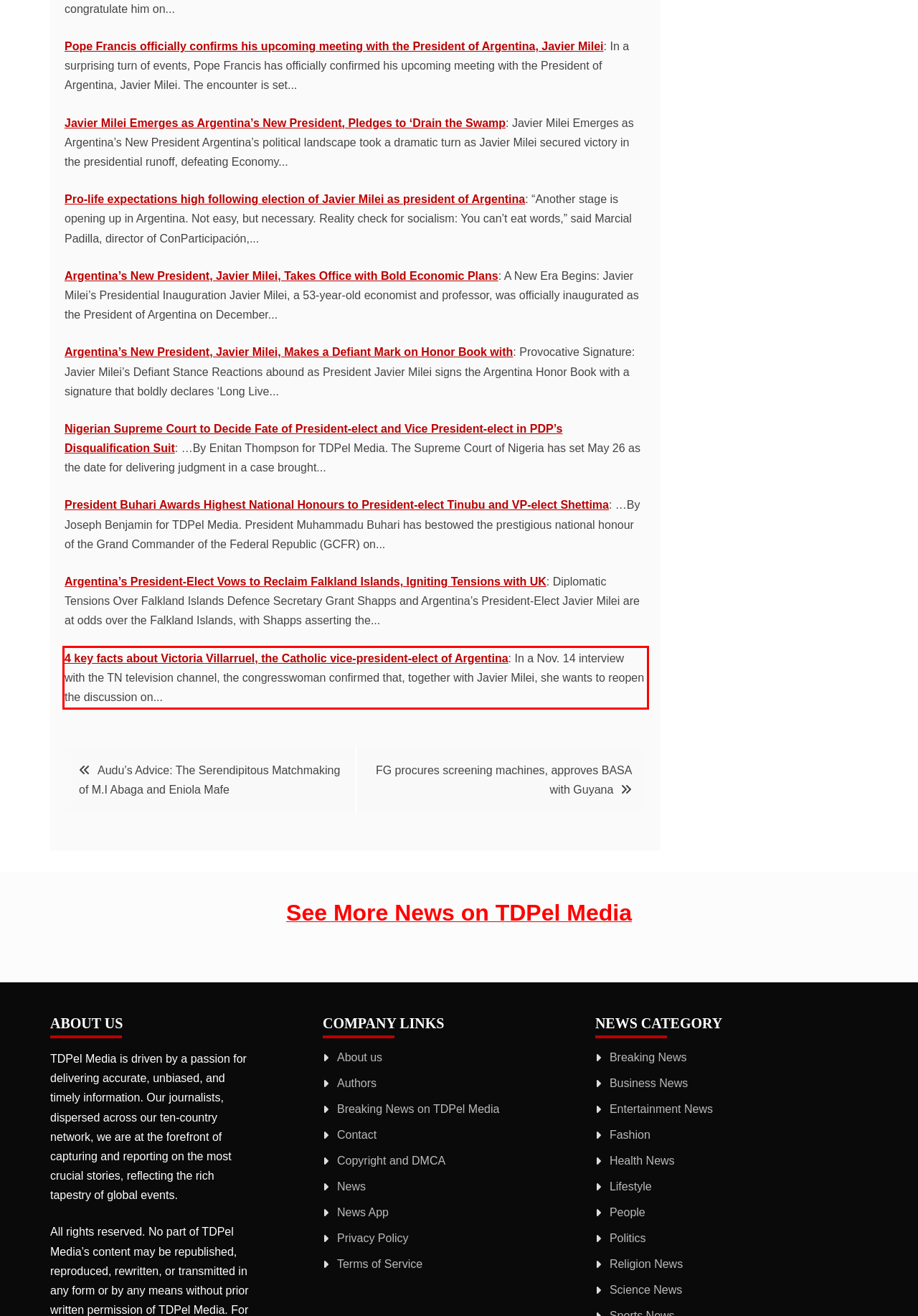You are presented with a screenshot containing a red rectangle. Extract the text found inside this red bounding box.

4 key facts about Victoria Villarruel, the Catholic vice-president-elect of Argentina: In a Nov. 14 interview with the TN television channel, the congresswoman confirmed that, together with Javier Milei, she wants to reopen the discussion on...